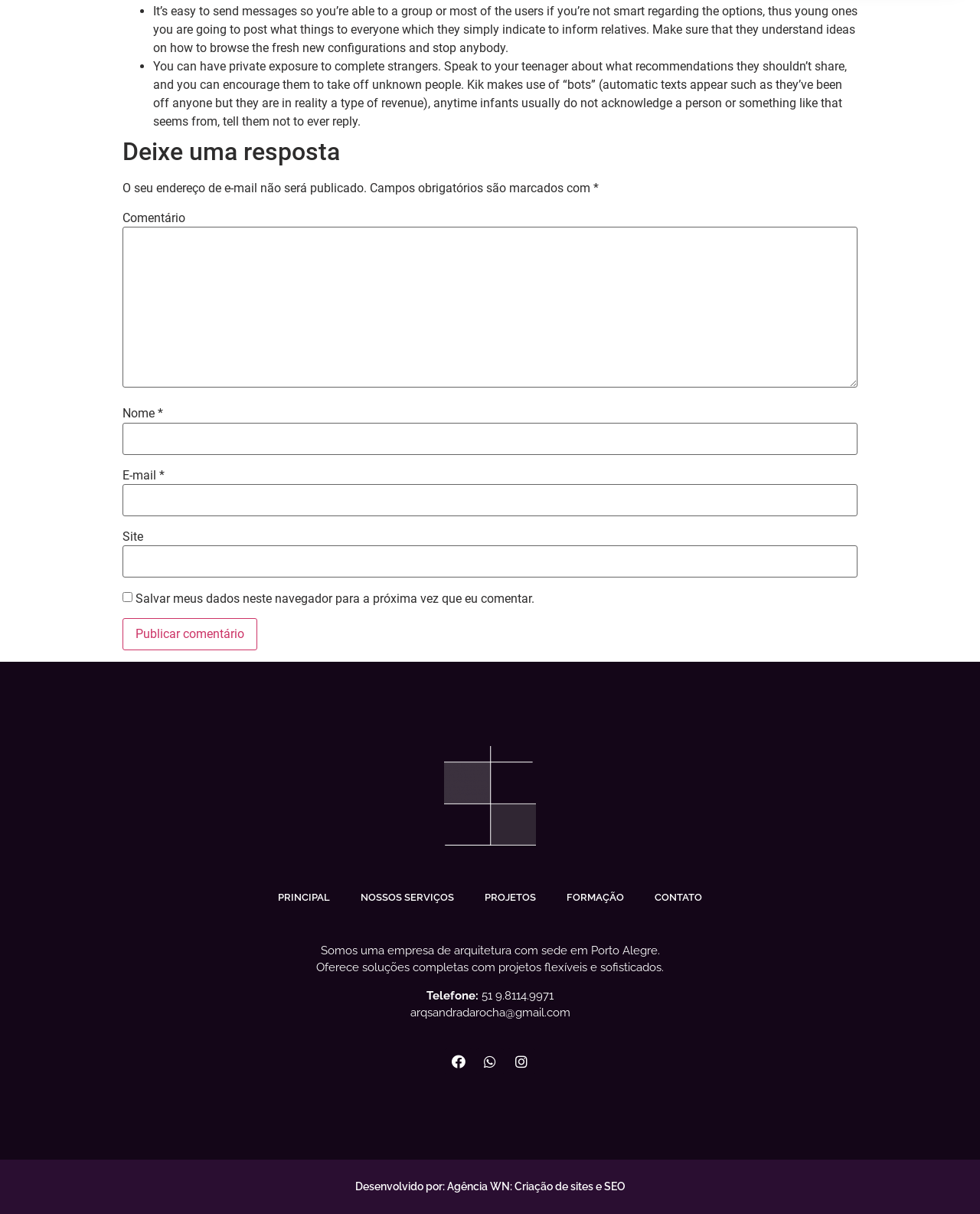Please provide a brief answer to the following inquiry using a single word or phrase:
What is the company's location?

Porto Alegre